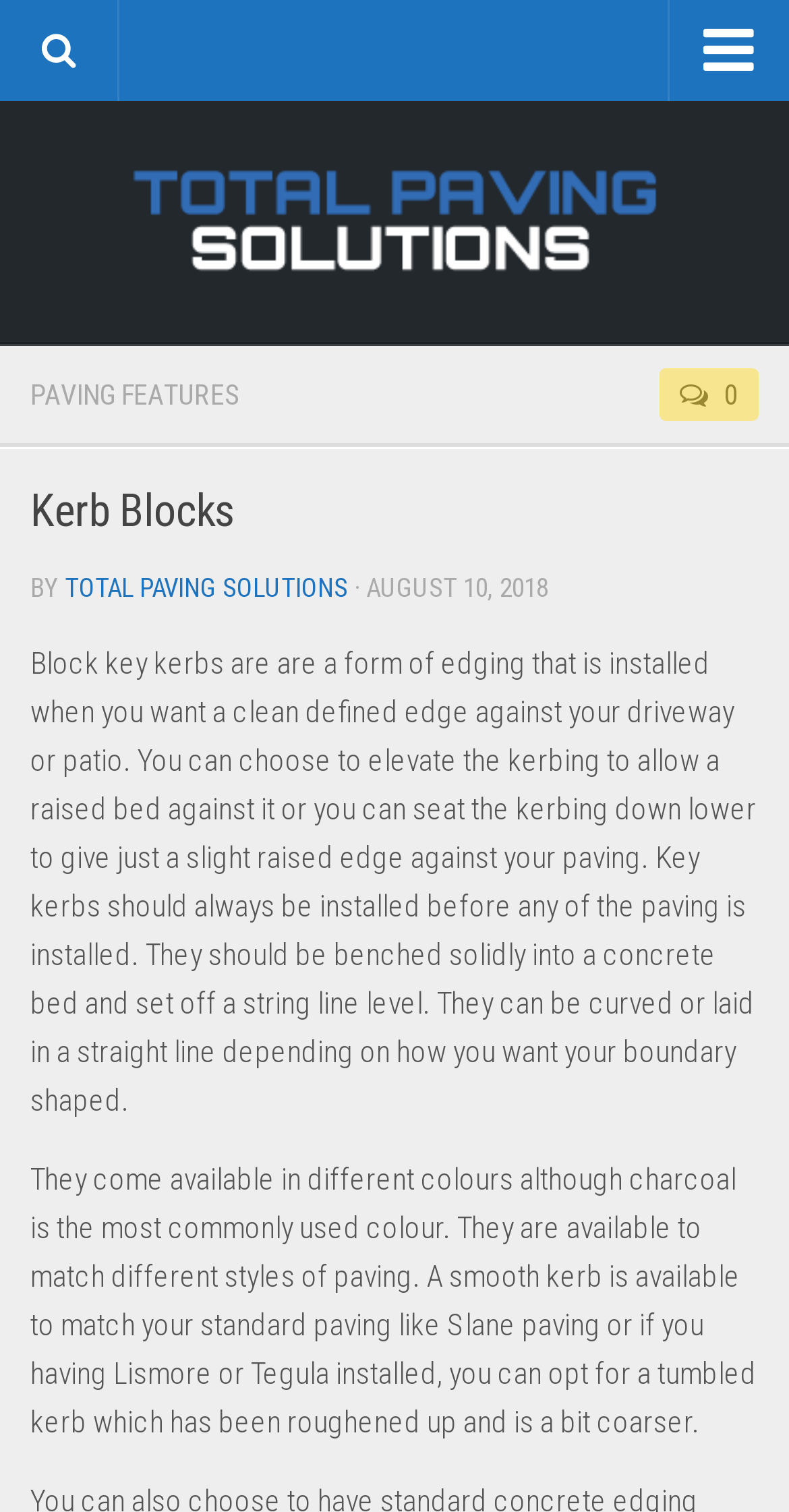What is the most commonly used color for key kerbs?
Look at the image and answer with only one word or phrase.

Charcoal